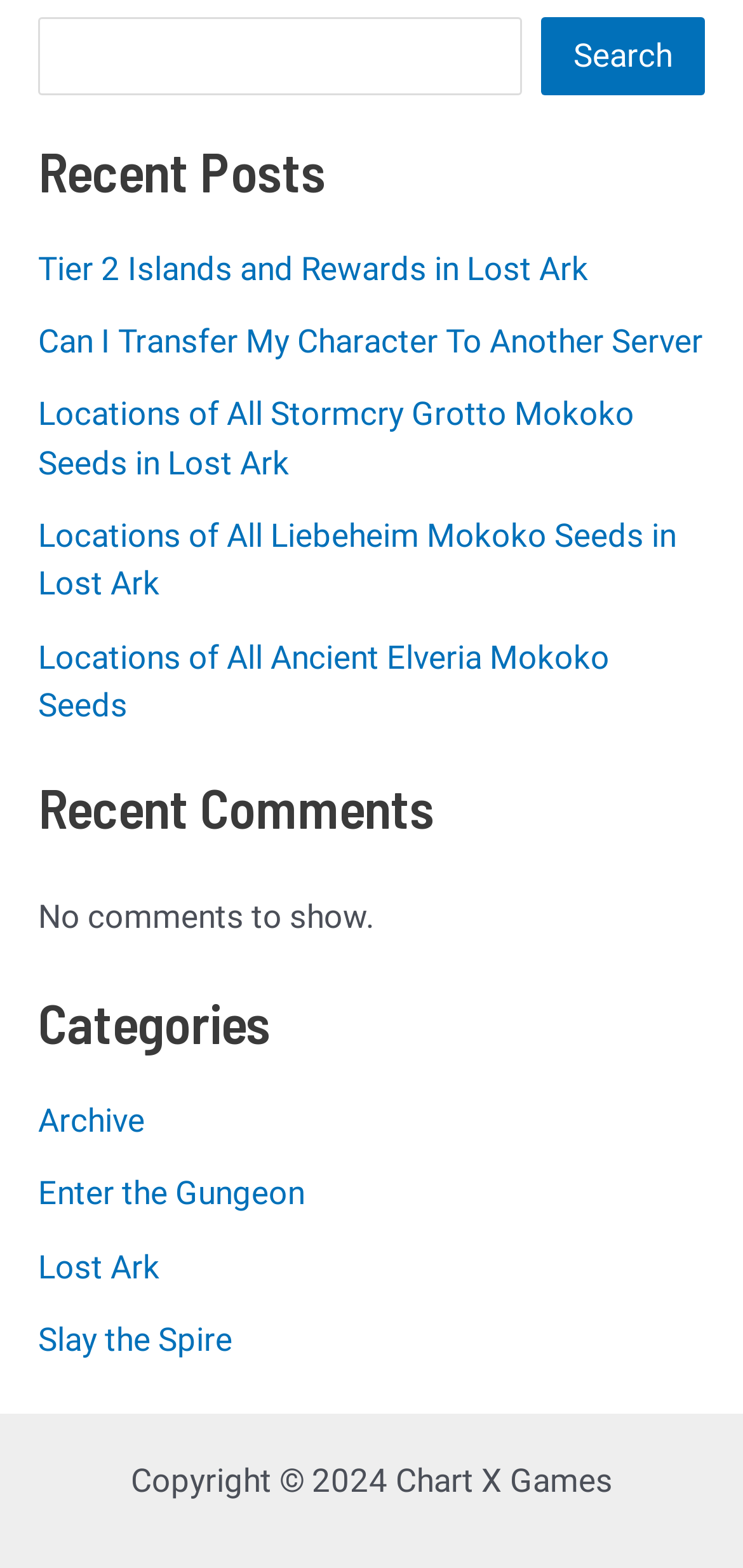How many recent comments are shown on the webpage?
Kindly give a detailed and elaborate answer to the question.

The 'Recent Comments' section is present on the webpage, but it displays a message 'No comments to show.', indicating that there are no recent comments to display.